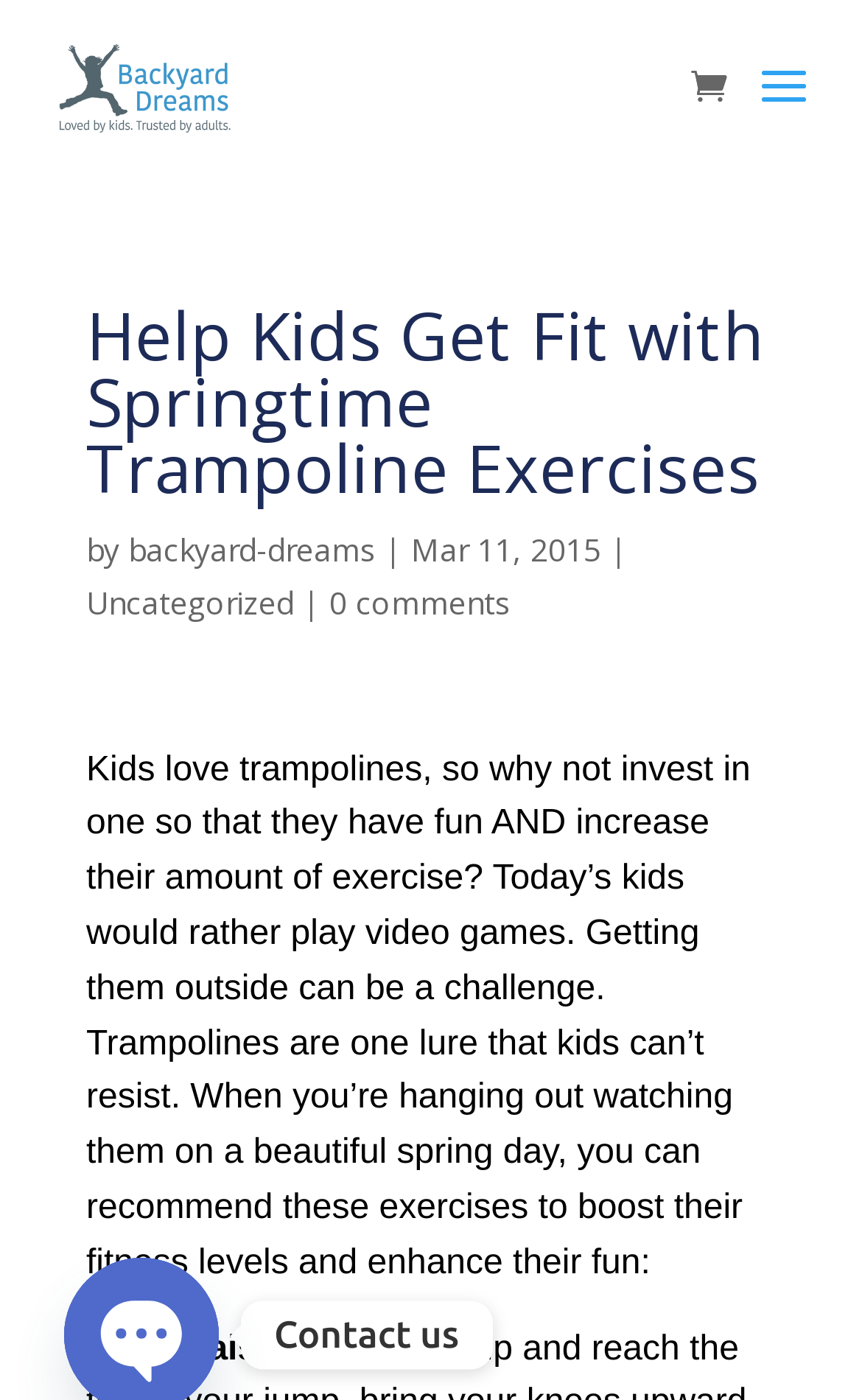Locate the bounding box of the user interface element based on this description: "Uncategorized".

[0.1, 0.415, 0.341, 0.445]